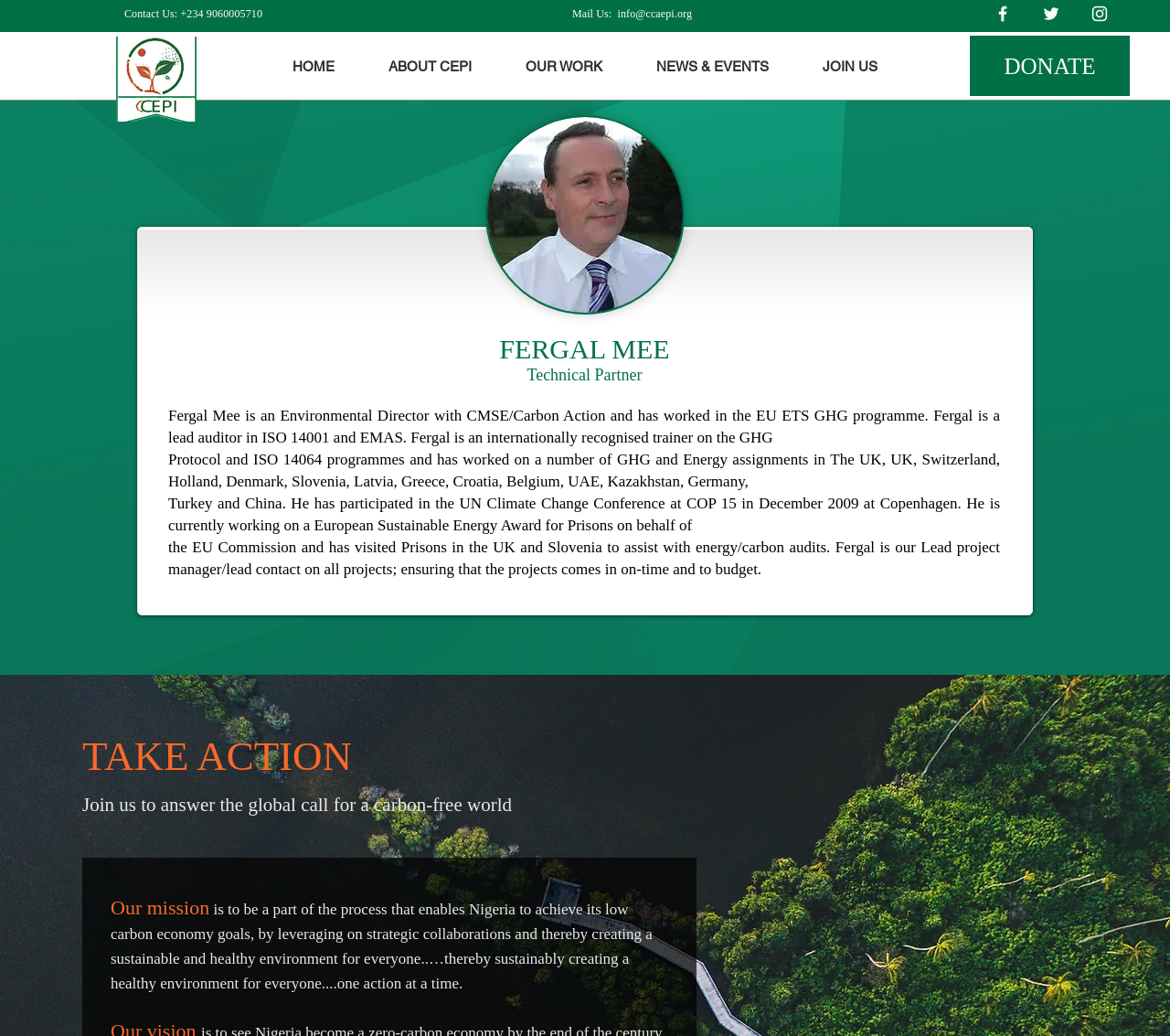Identify the bounding box for the UI element that is described as follows: "NEWS & EVENTS".

[0.538, 0.05, 0.68, 0.078]